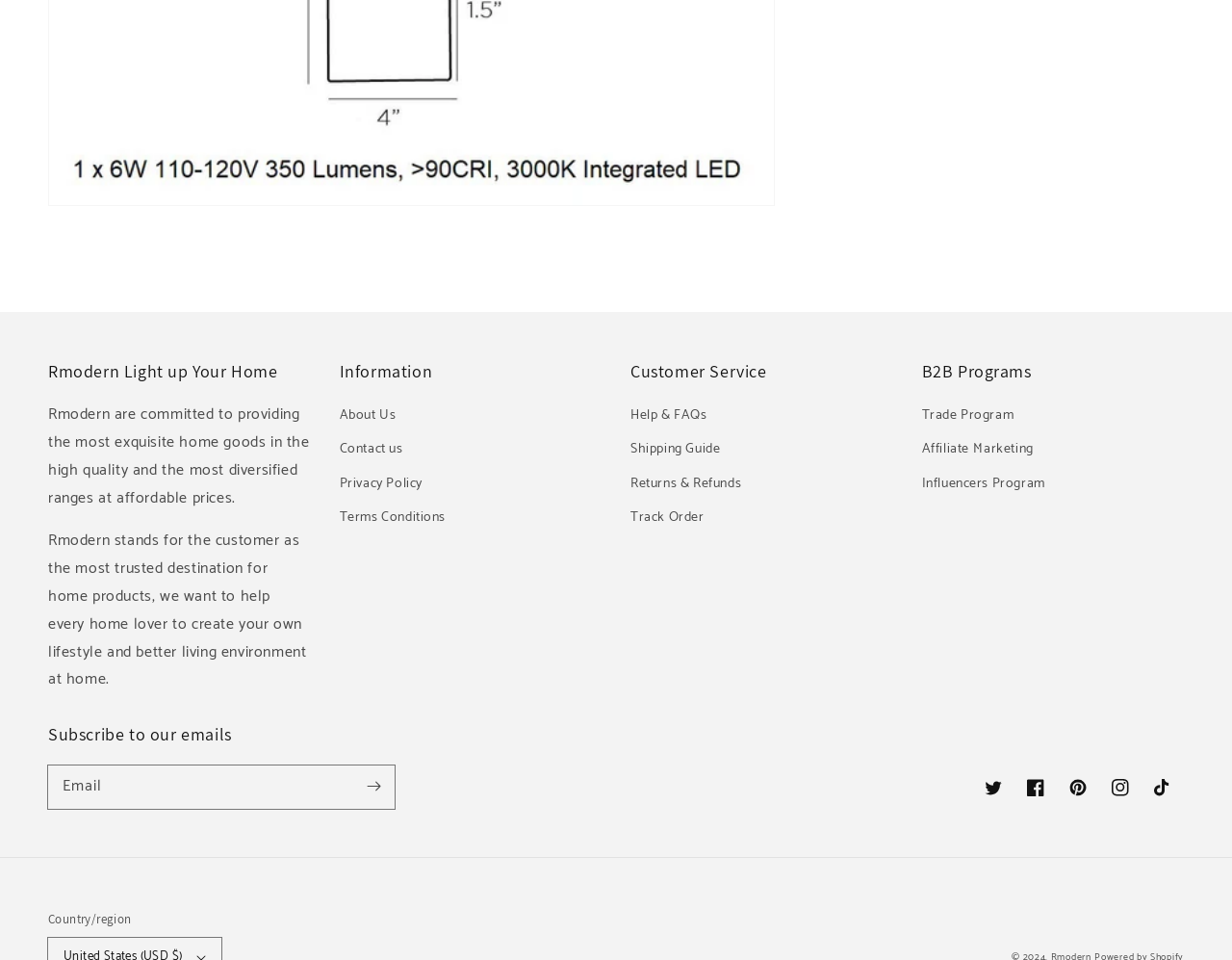Please predict the bounding box coordinates of the element's region where a click is necessary to complete the following instruction: "Subscribe to our emails". The coordinates should be represented by four float numbers between 0 and 1, i.e., [left, top, right, bottom].

[0.039, 0.797, 0.32, 0.842]